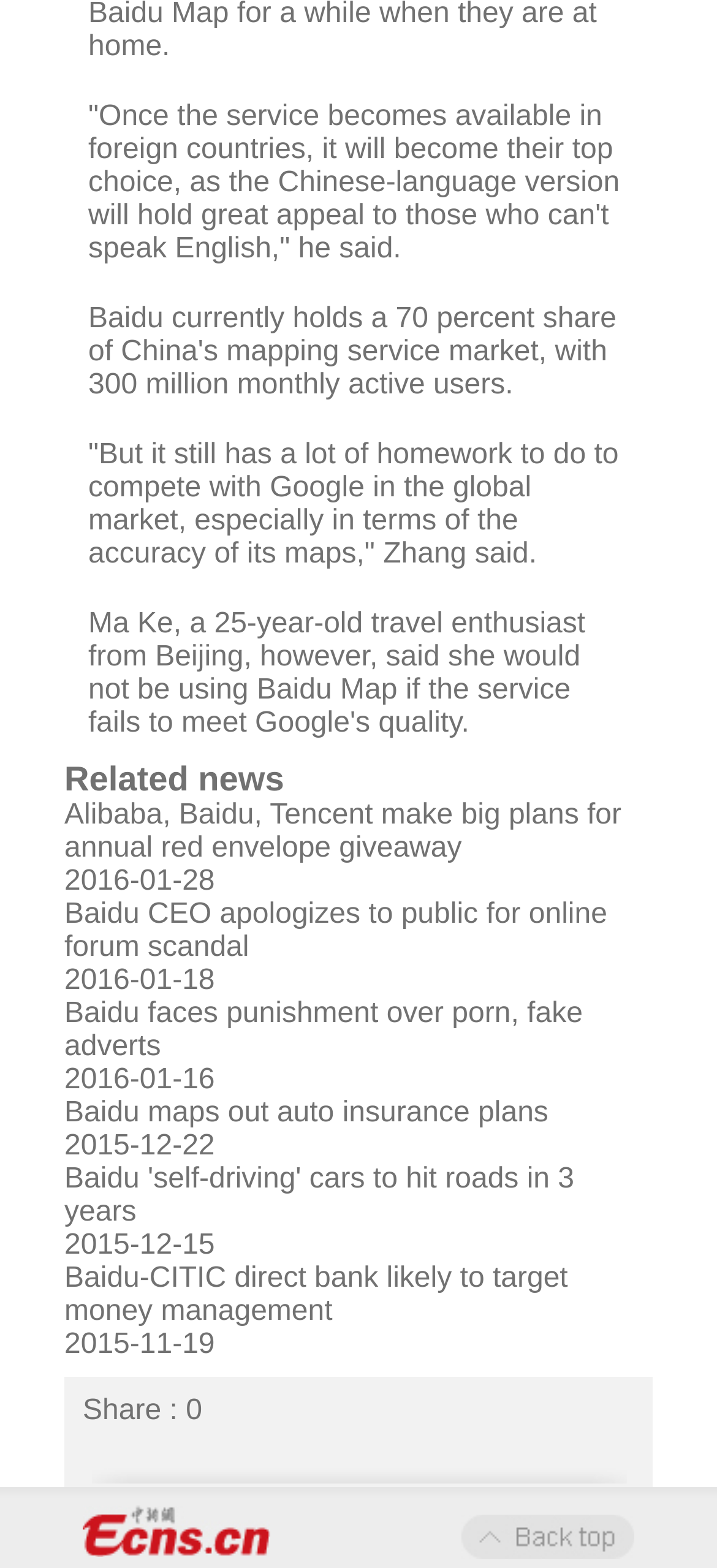What is the date of the latest news article?
Give a single word or phrase as your answer by examining the image.

2016-01-28